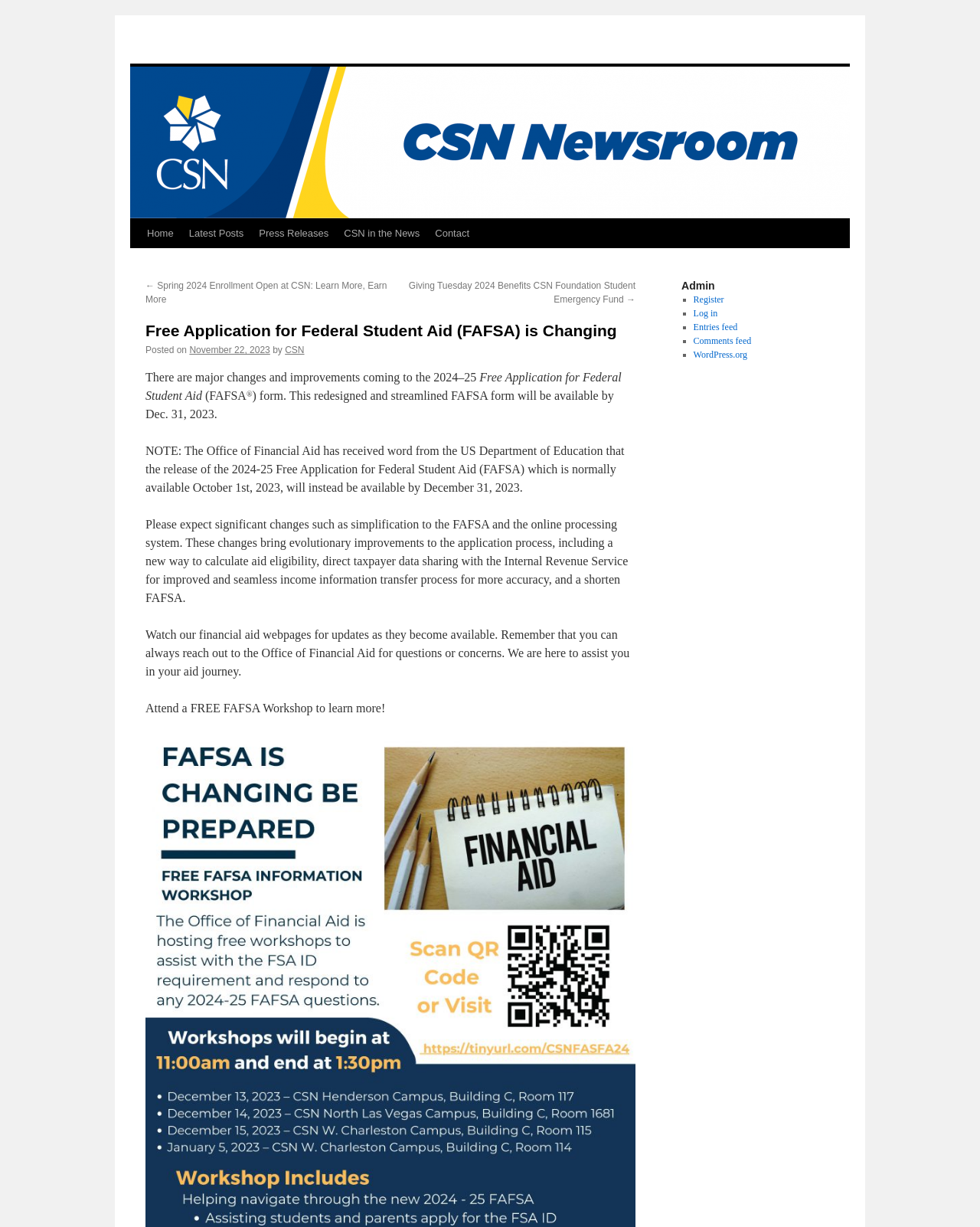Identify the bounding box coordinates of the area you need to click to perform the following instruction: "Contact CSN".

[0.436, 0.179, 0.487, 0.202]